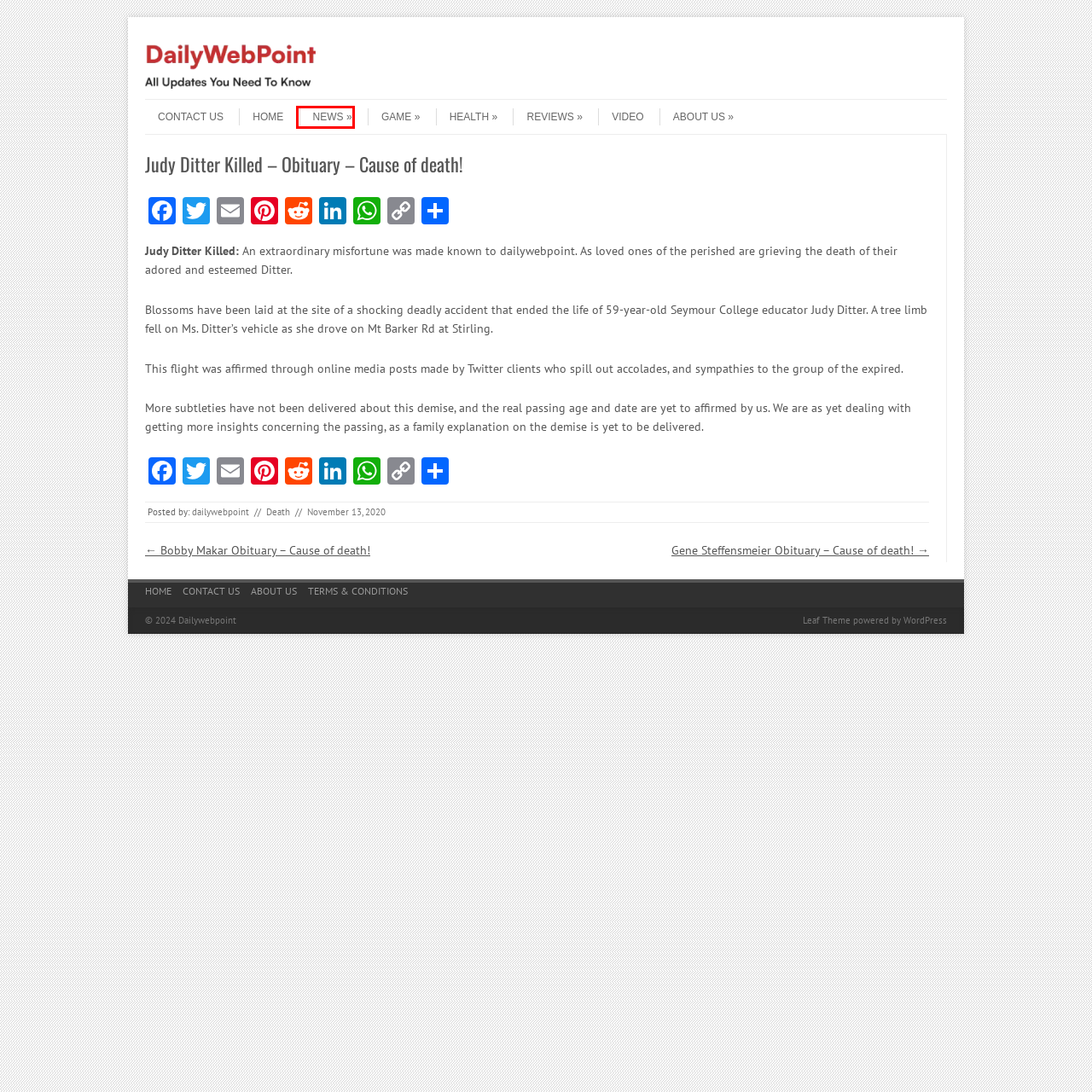Observe the screenshot of a webpage with a red bounding box around an element. Identify the webpage description that best fits the new page after the element inside the bounding box is clicked. The candidates are:
A. About Us - Dailywebpoint
B. AddToAny - Share
C. Terms & Conditions - Dailywebpoint
D. Dailywebpoint - ALL Updates You Need To Know
E. News Archives - Dailywebpoint
F. dailywebpoint, Author at Dailywebpoint
G. Blog Tool, Publishing Platform, and CMS – WordPress.org
H. game Archives - Dailywebpoint

E